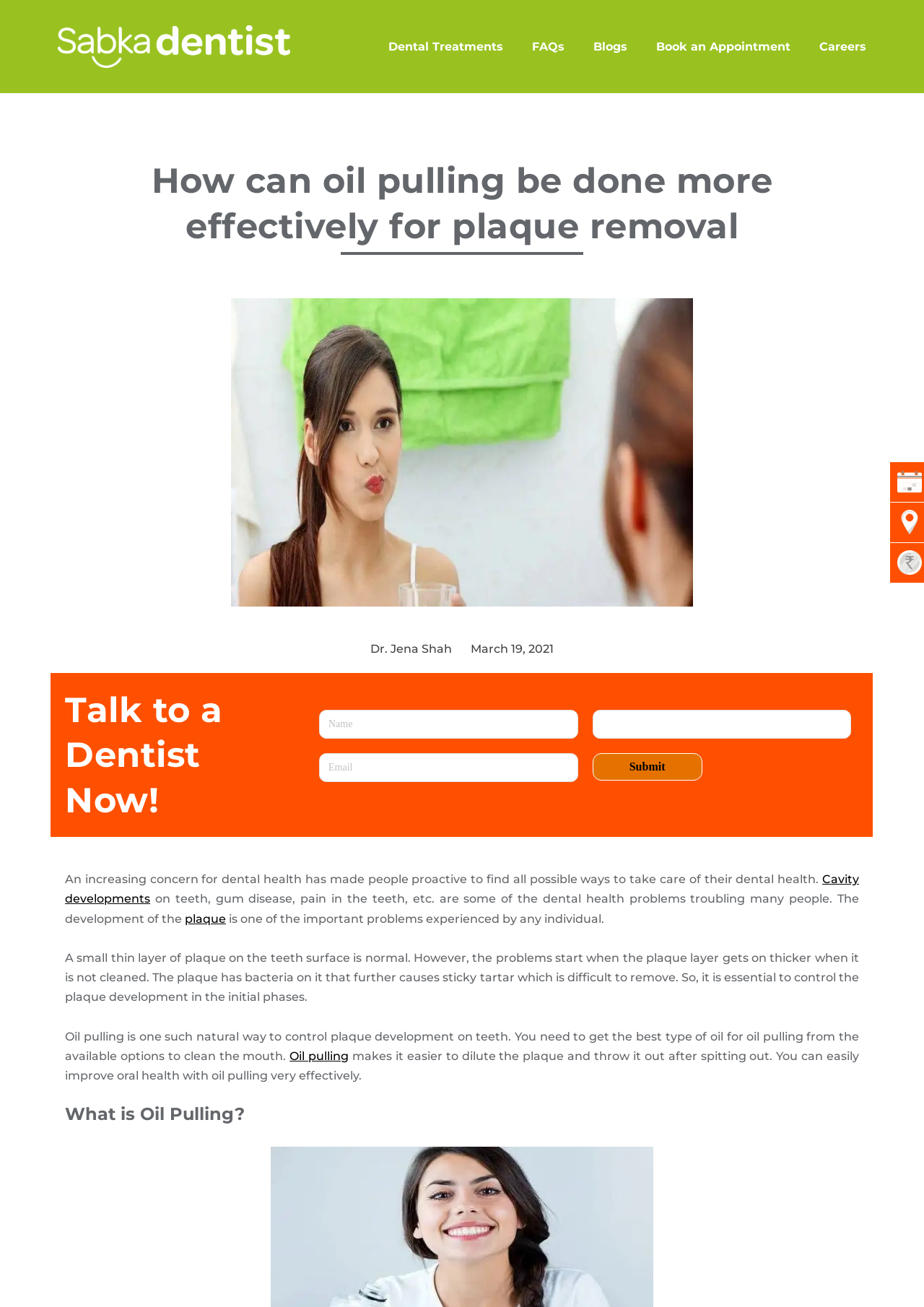Locate the bounding box of the UI element described by: "Cavity developments" in the given webpage screenshot.

[0.07, 0.667, 0.93, 0.693]